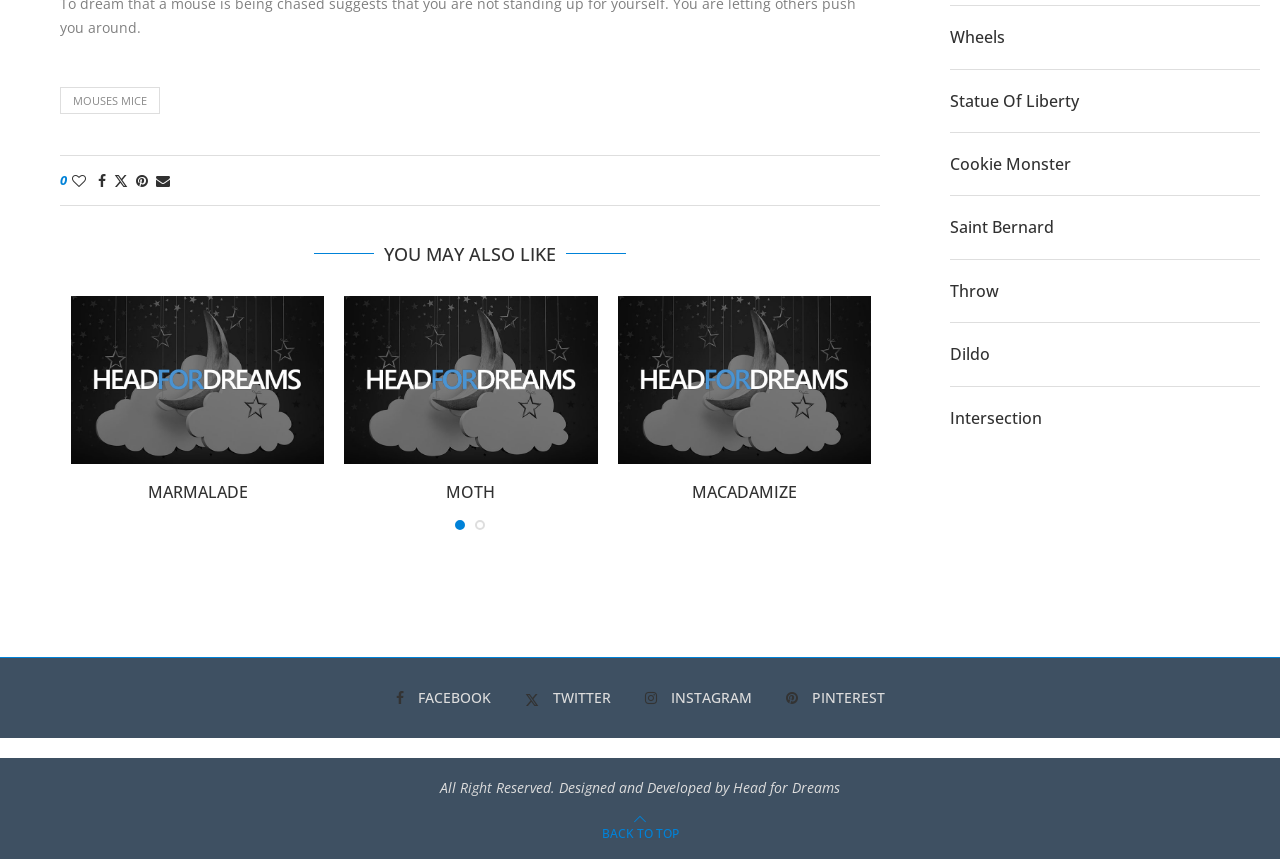Determine the bounding box for the described UI element: "Back To Top".

[0.47, 0.959, 0.53, 0.981]